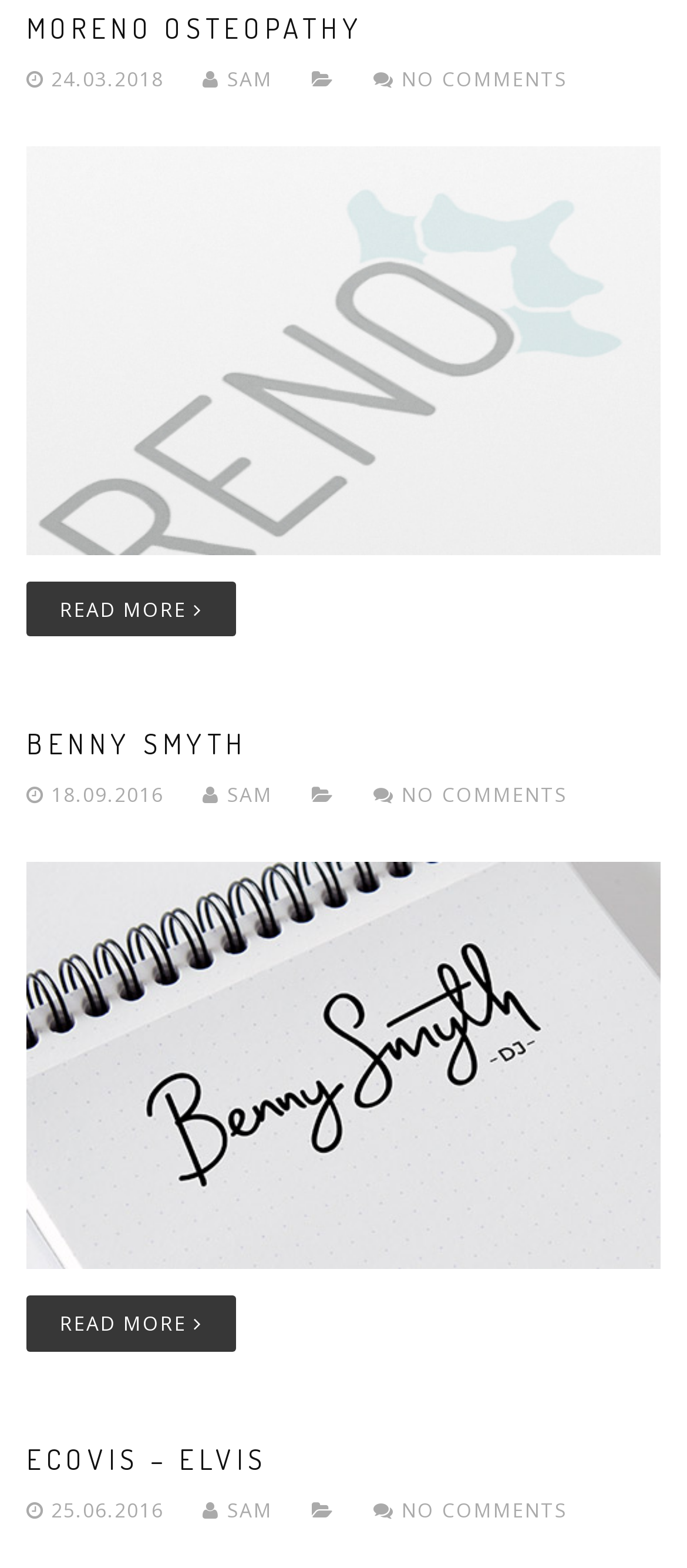From the element description alt="Logo Design Events DJ", predict the bounding box coordinates of the UI element. The coordinates must be specified in the format (top-left x, top-left y, bottom-right x, bottom-right y) and should be within the 0 to 1 range.

[0.038, 0.667, 0.962, 0.689]